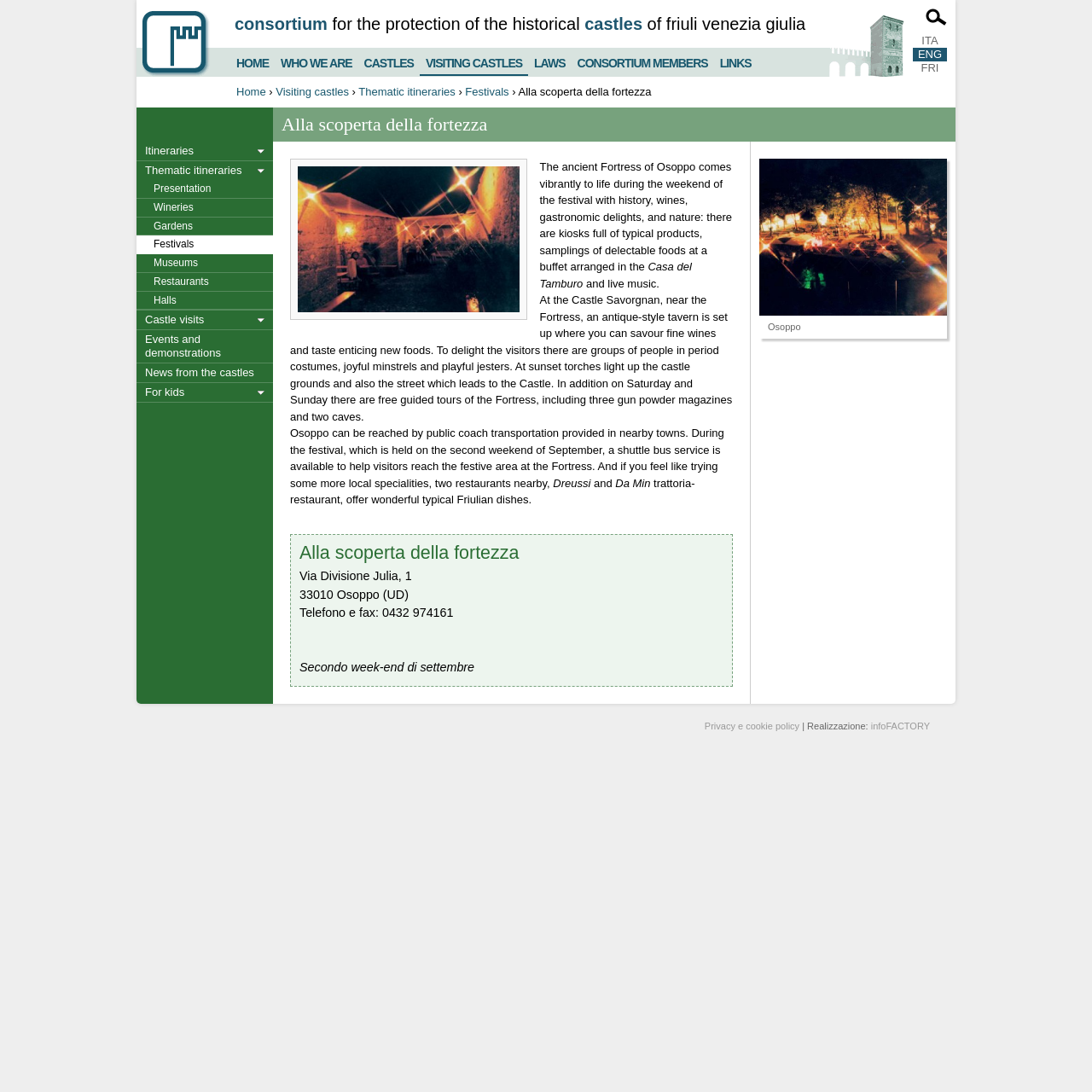Bounding box coordinates are to be given in the format (top-left x, top-left y, bottom-right x, bottom-right y). All values must be floating point numbers between 0 and 1. Provide the bounding box coordinate for the UI element described as: parent_node: Osoppo title="Osoppo"

[0.695, 0.145, 0.867, 0.289]